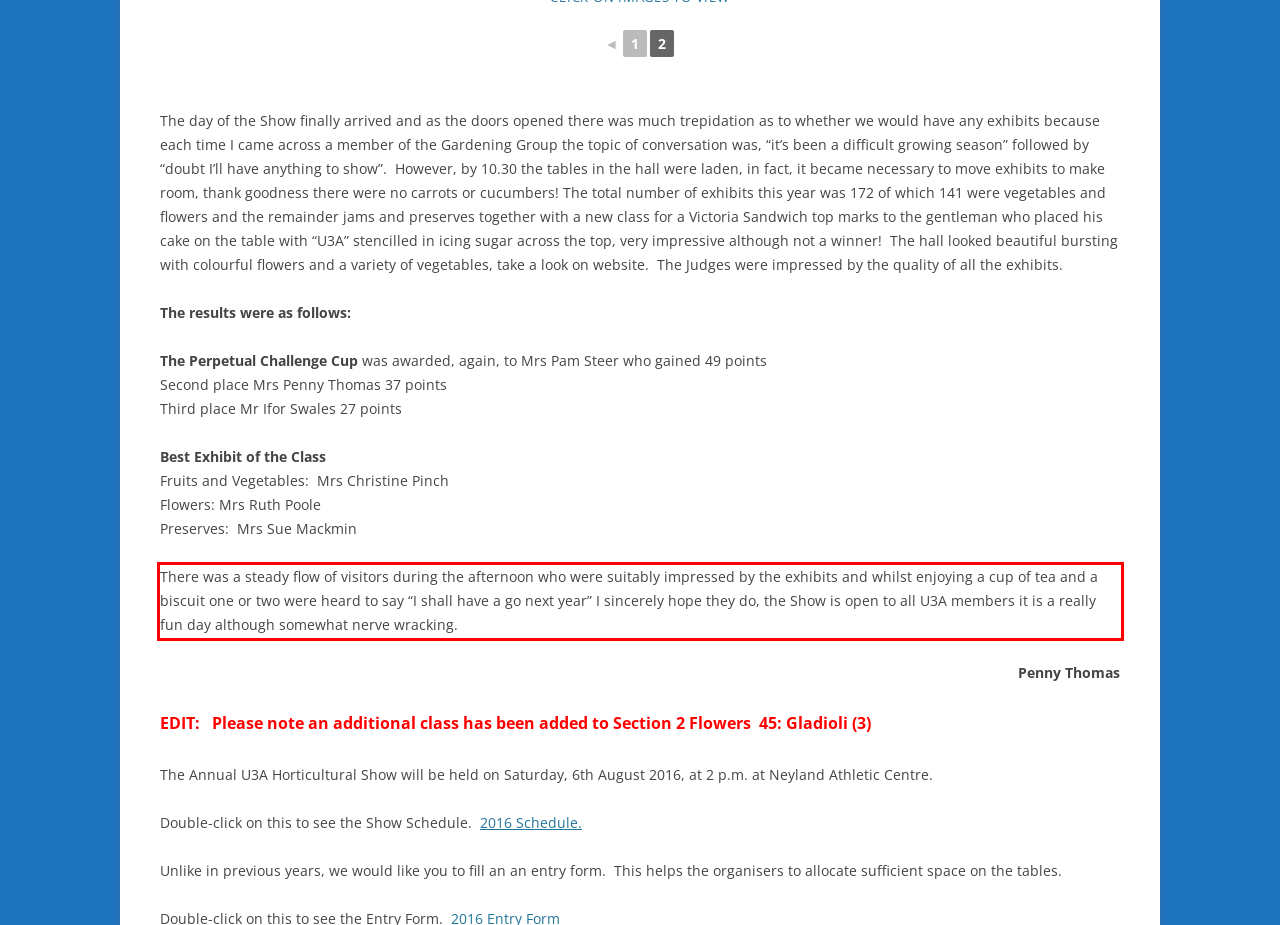From the provided screenshot, extract the text content that is enclosed within the red bounding box.

There was a steady flow of visitors during the afternoon who were suitably impressed by the exhibits and whilst enjoying a cup of tea and a biscuit one or two were heard to say “I shall have a go next year” I sincerely hope they do, the Show is open to all U3A members it is a really fun day although somewhat nerve wracking.